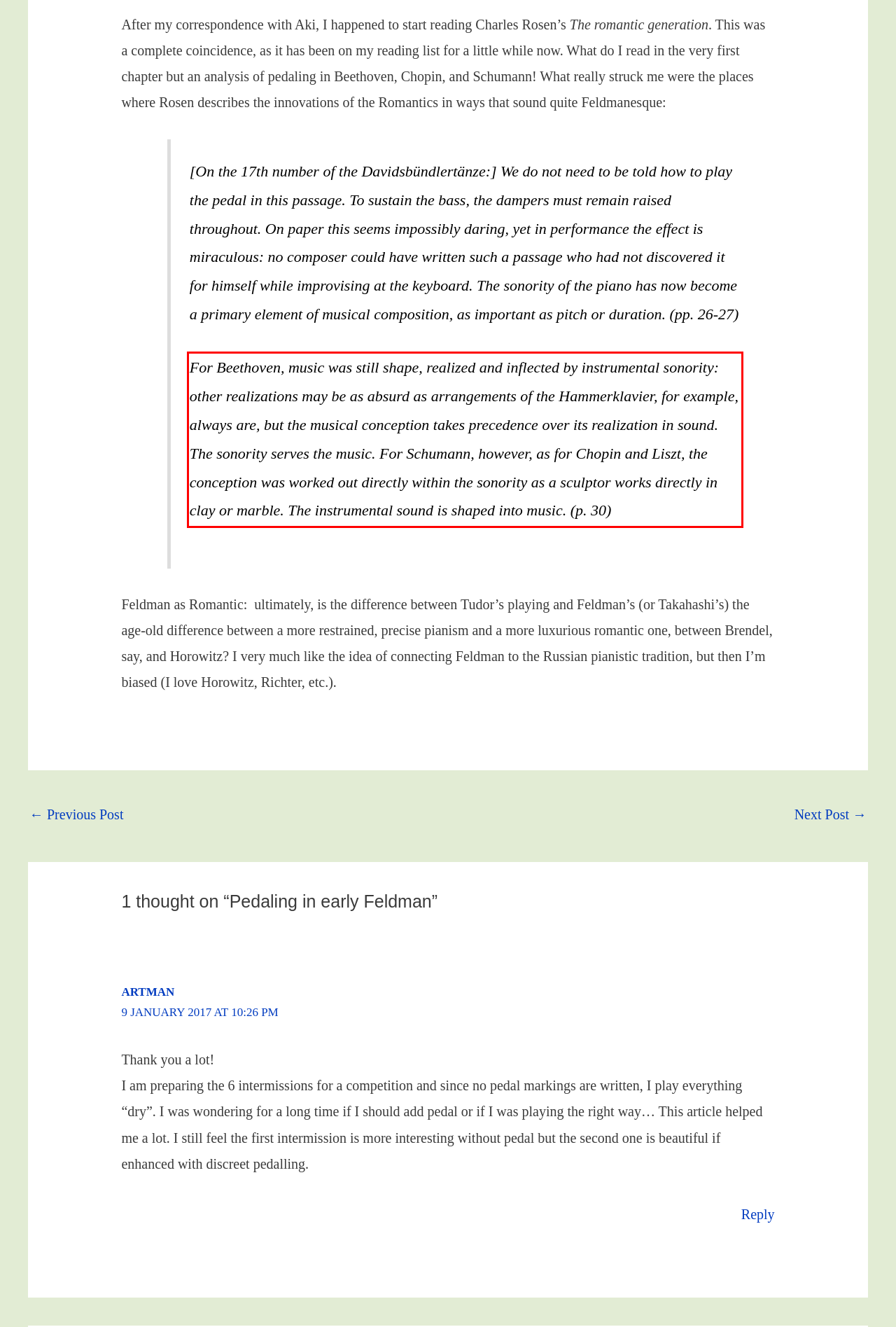Please examine the screenshot of the webpage and read the text present within the red rectangle bounding box.

For Beethoven, music was still shape, realized and inflected by instrumental sonority: other realizations may be as absurd as arrangements of the Hammerklavier, for example, always are, but the musical conception takes precedence over its realization in sound. The sonority serves the music. For Schumann, however, as for Chopin and Liszt, the conception was worked out directly within the sonority as a sculptor works directly in clay or marble. The instrumental sound is shaped into music. (p. 30)